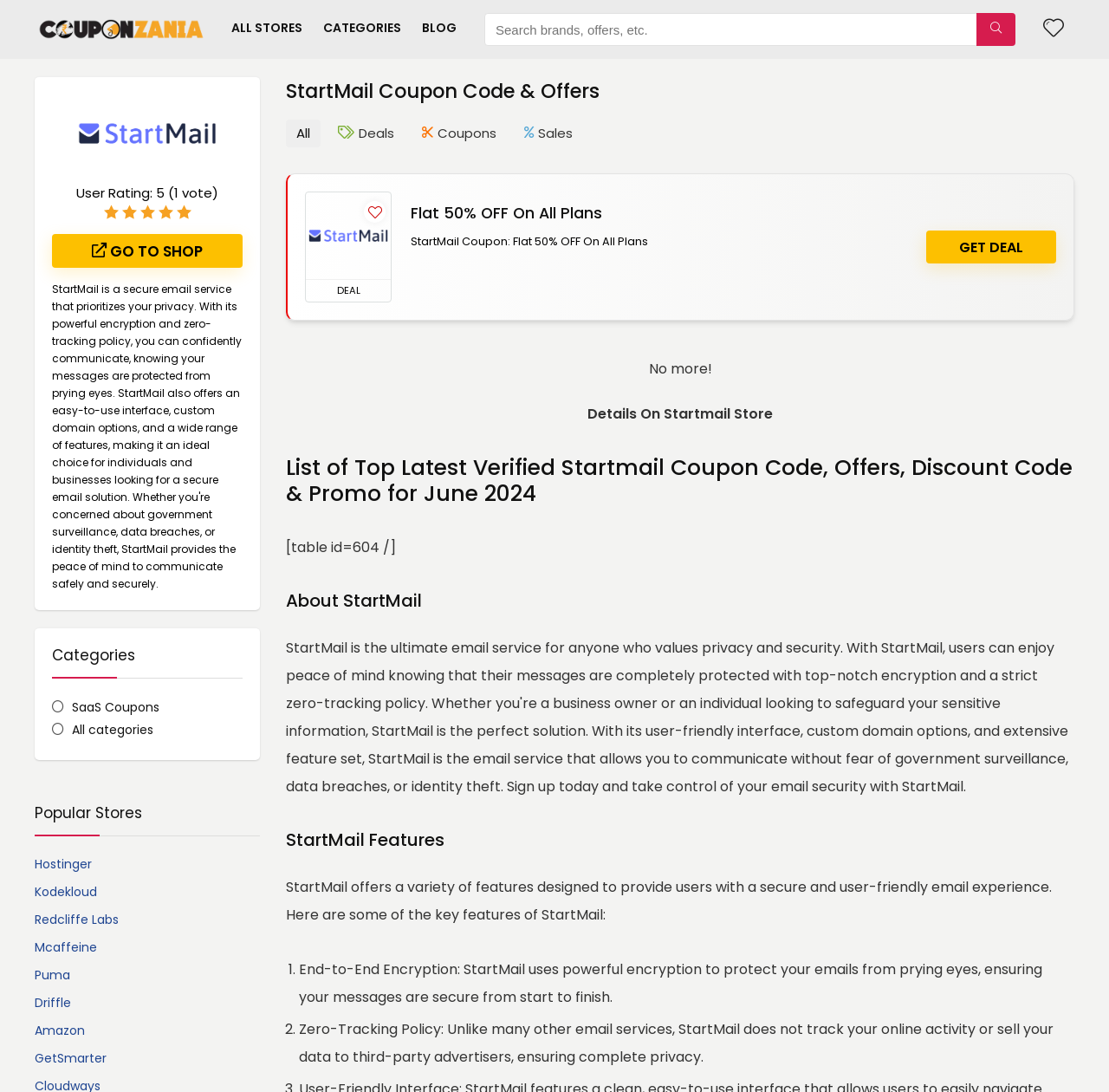Please identify the bounding box coordinates of the area I need to click to accomplish the following instruction: "Go to shop".

[0.047, 0.214, 0.219, 0.245]